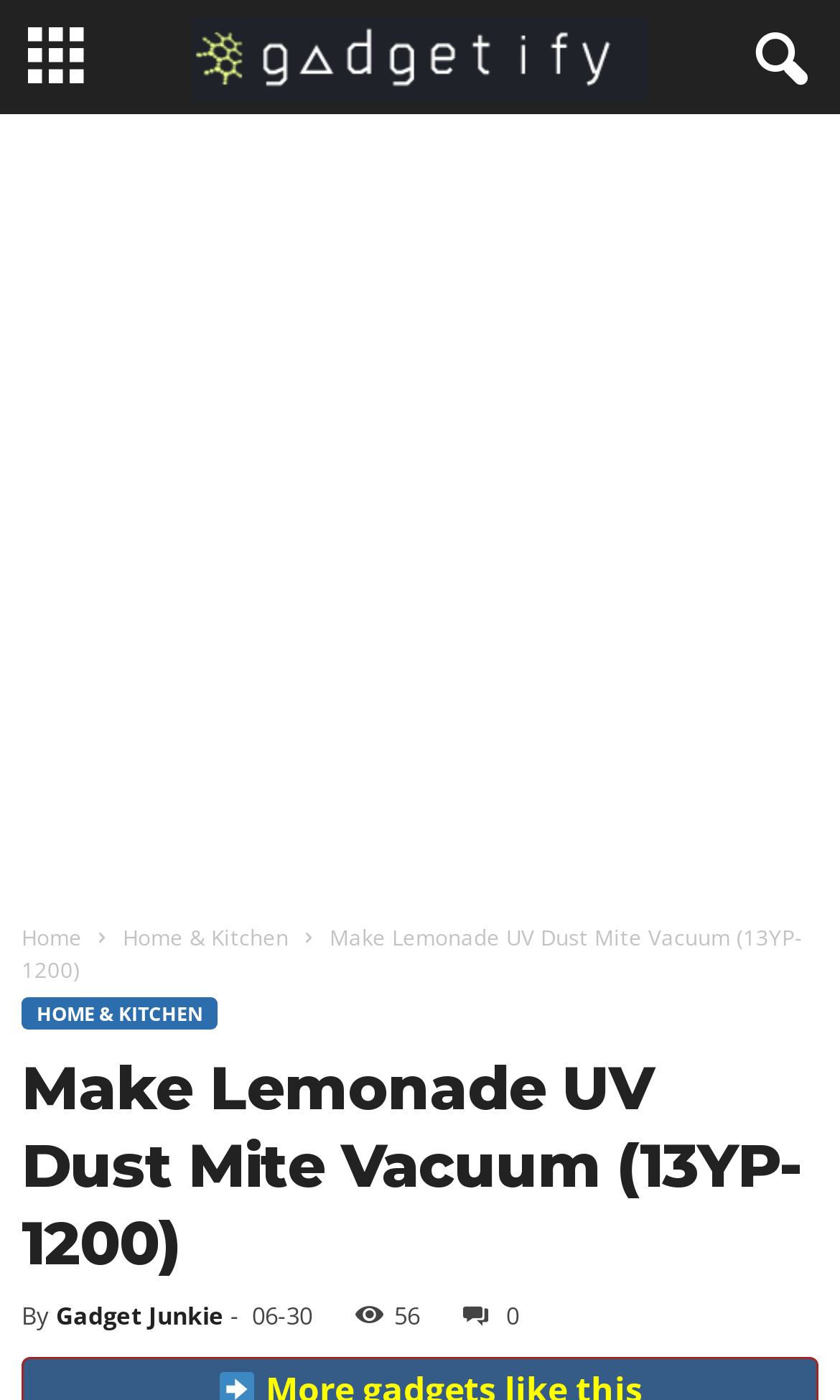Provide the bounding box coordinates for the specified HTML element described in this description: "Home". The coordinates should be four float numbers ranging from 0 to 1, in the format [left, top, right, bottom].

[0.026, 0.658, 0.097, 0.68]